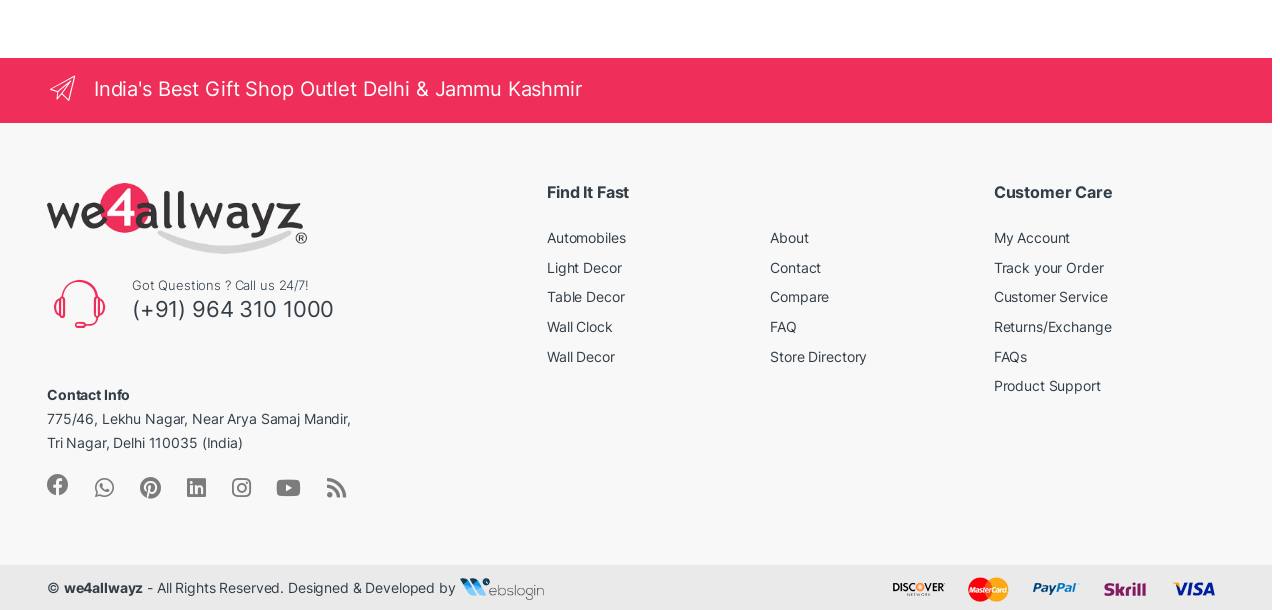What is the address of the Delhi store?
Analyze the image and deliver a detailed answer to the question.

The address of the Delhi store can be found in the 'Contact Info' section of the webpage, which is located below the heading and image at the top of the page.